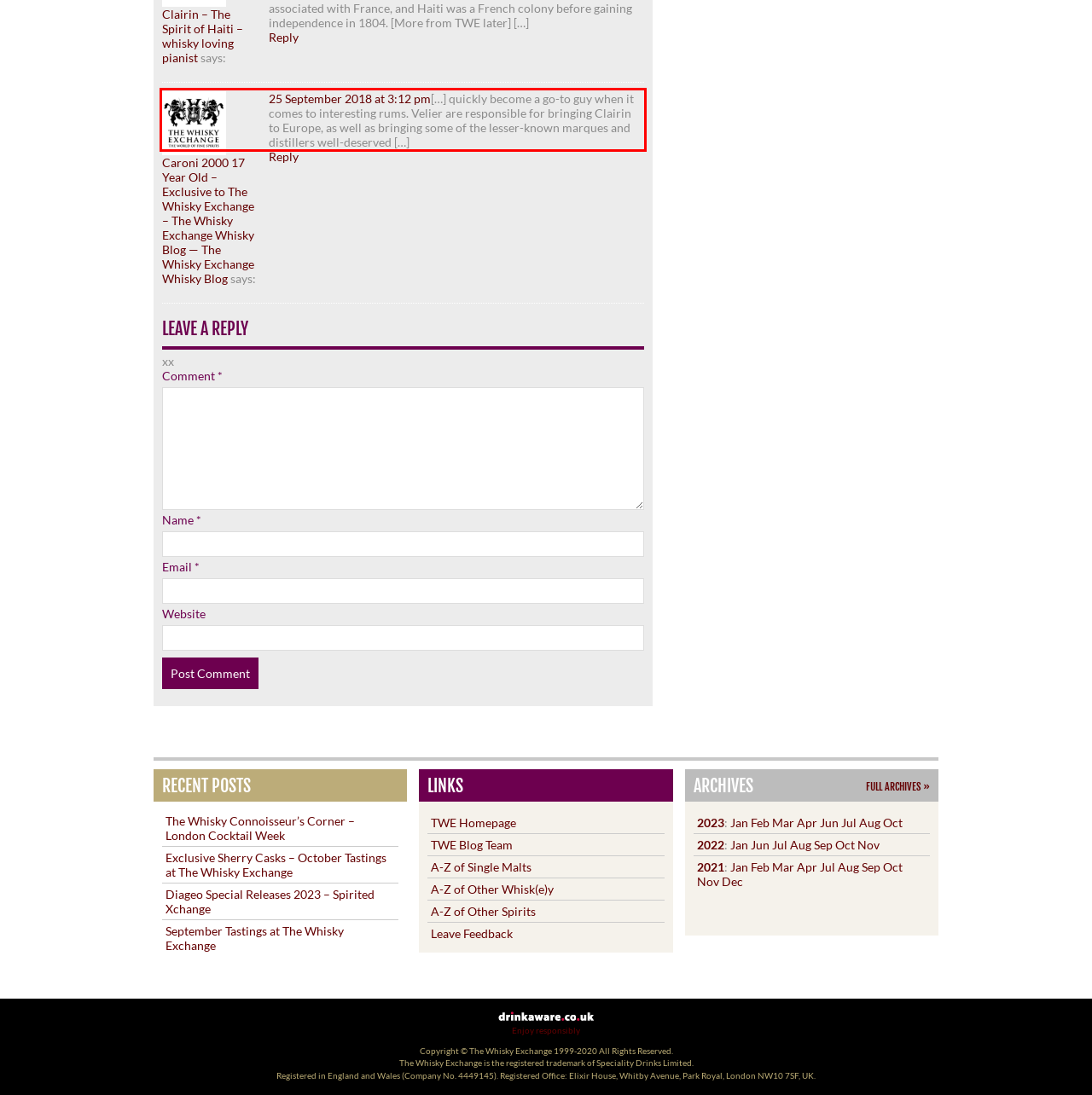Locate the red bounding box in the provided webpage screenshot and use OCR to determine the text content inside it.

[…] quickly become a go-to guy when it comes to interesting rums. Velier are responsible for bringing Clairin to Europe, as well as bringing some of the lesser-known marques and distillers well-deserved […]